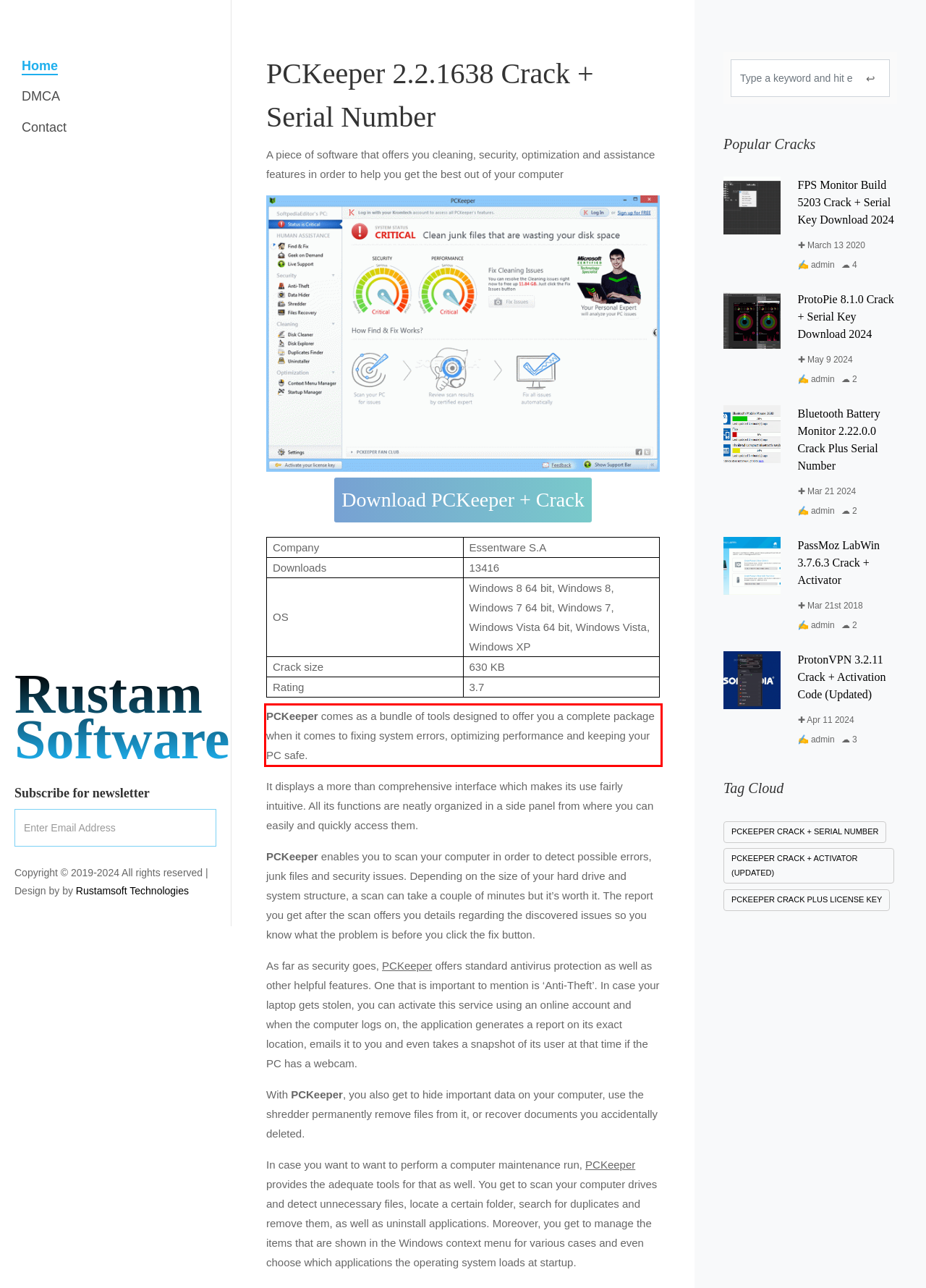By examining the provided screenshot of a webpage, recognize the text within the red bounding box and generate its text content.

PCKeeper comes as a bundle of tools designed to offer you a complete package when it comes to fixing system errors, optimizing performance and keeping your PC safe.